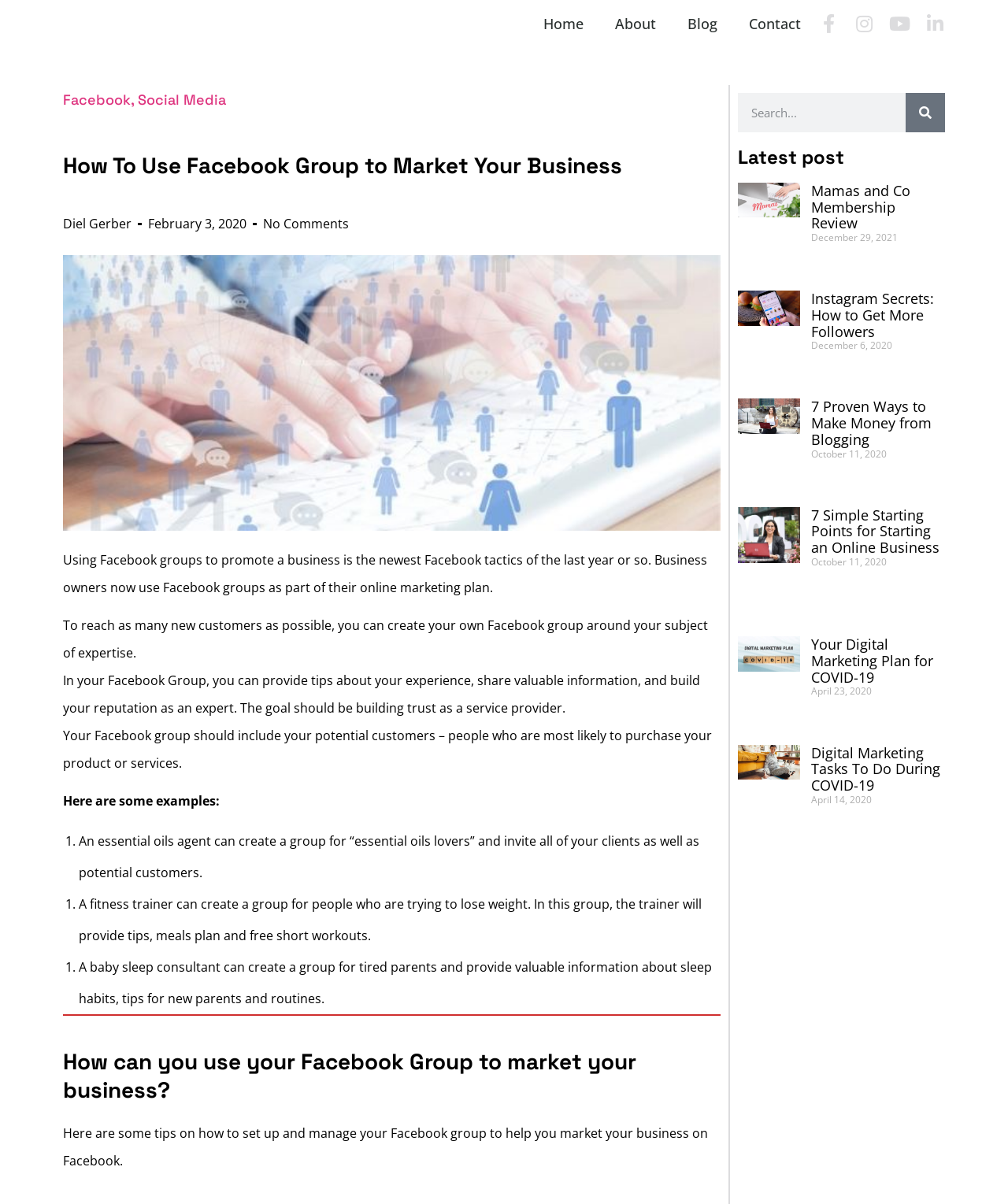Please identify the bounding box coordinates of the clickable element to fulfill the following instruction: "Click on the 'Home' link". The coordinates should be four float numbers between 0 and 1, i.e., [left, top, right, bottom].

[0.523, 0.0, 0.595, 0.039]